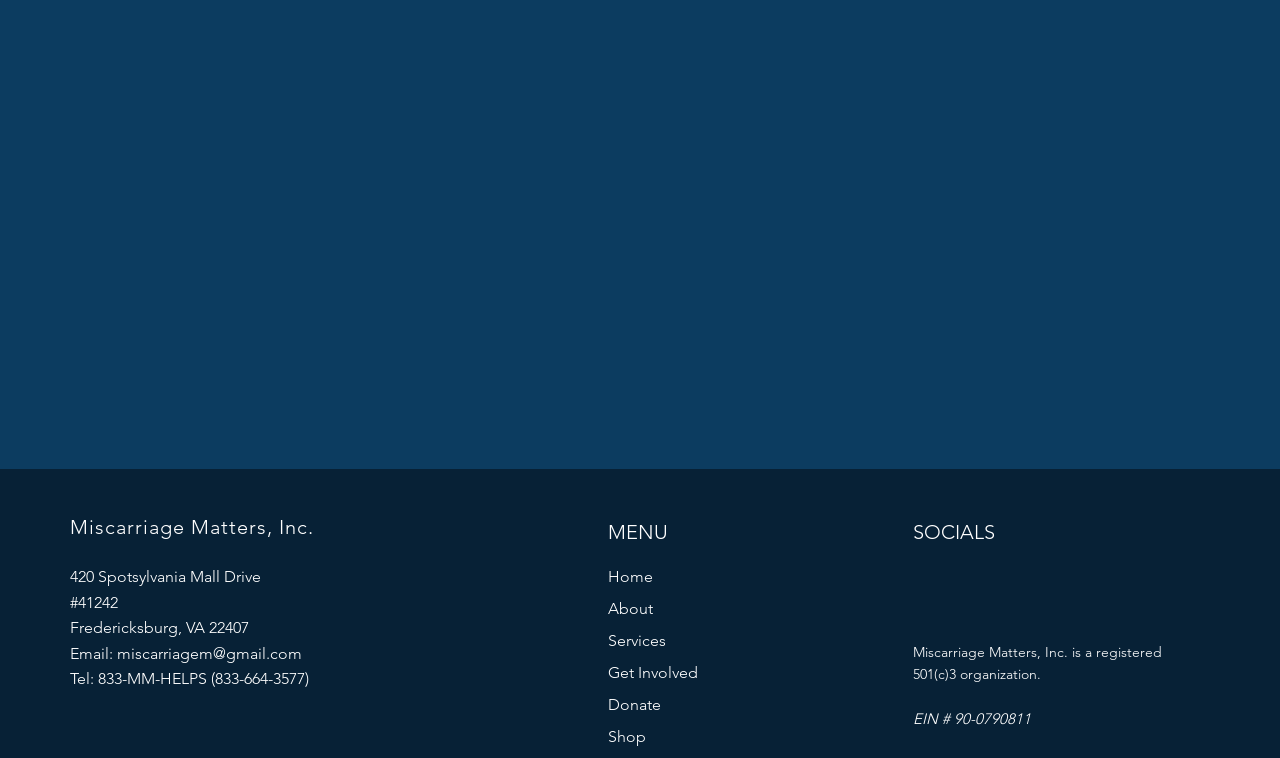Please reply with a single word or brief phrase to the question: 
What is the email address?

miscarriagem@gmail.com